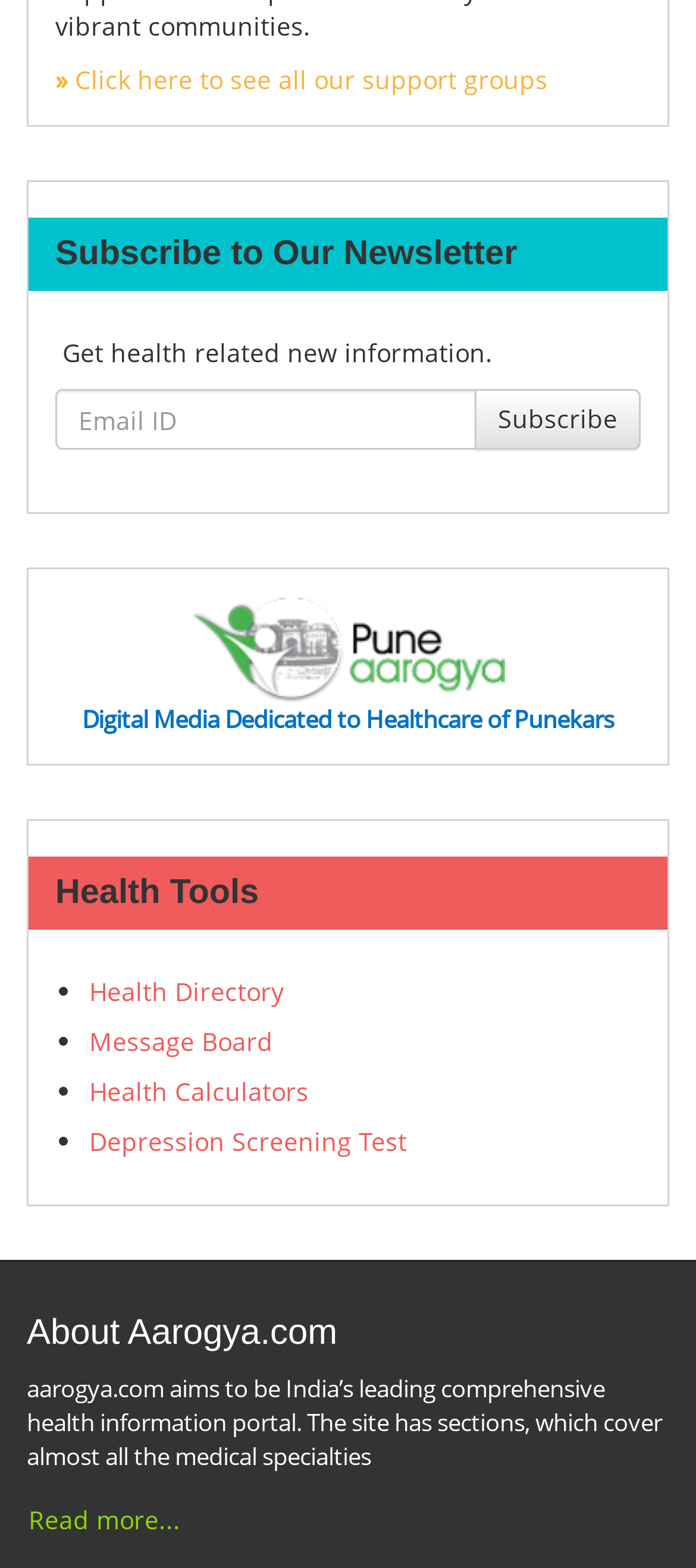How many health tools are listed?
Kindly offer a detailed explanation using the data available in the image.

The number of health tools listed can be determined by counting the list markers ('•') and their corresponding links, which are 'Health Directory', 'Message Board', 'Health Calculators', 'Depression Screening Test', and others, totaling 5 health tools.